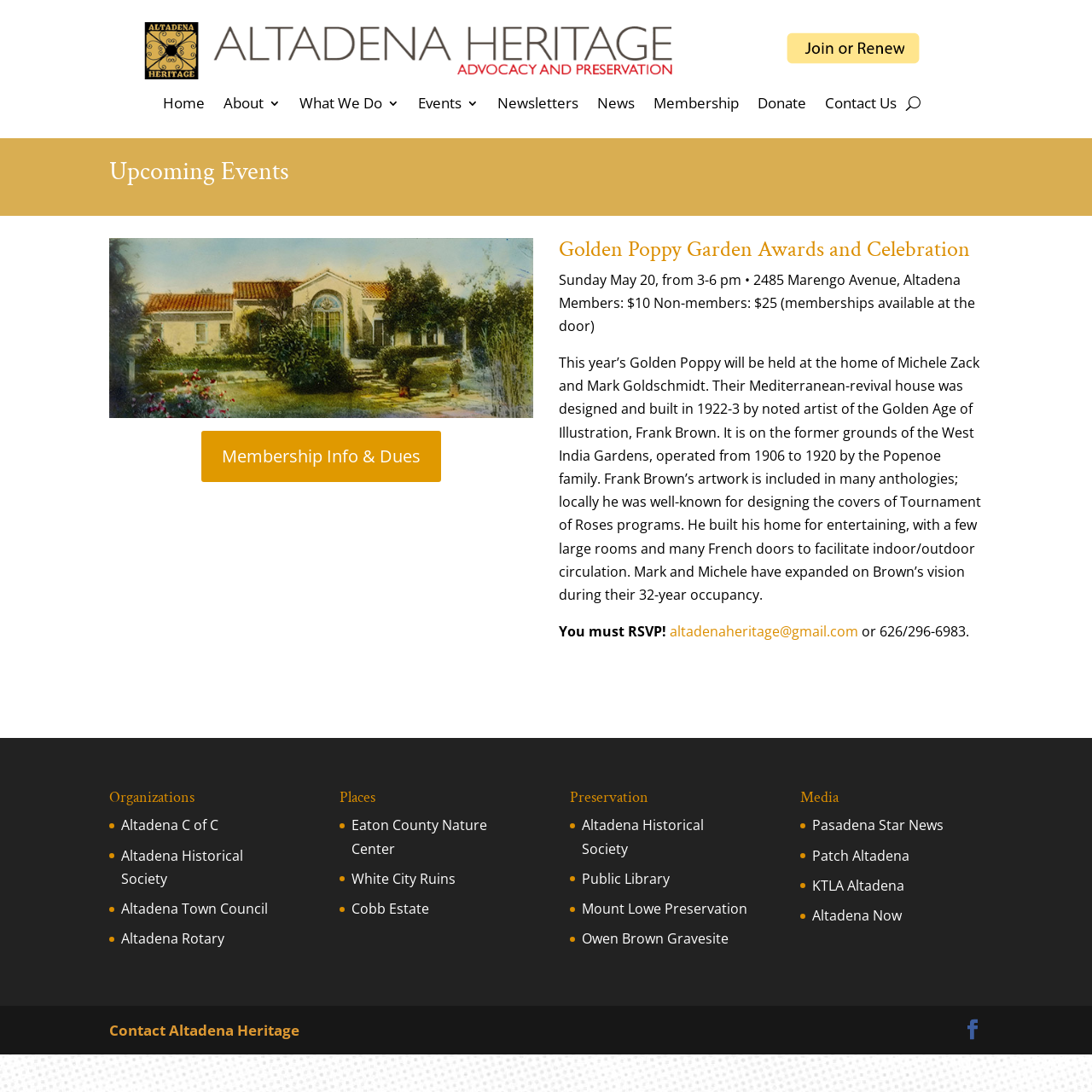What is the theme of the upcoming event?
Based on the visual content, answer with a single word or a brief phrase.

Golden Poppy Garden Awards and Celebration